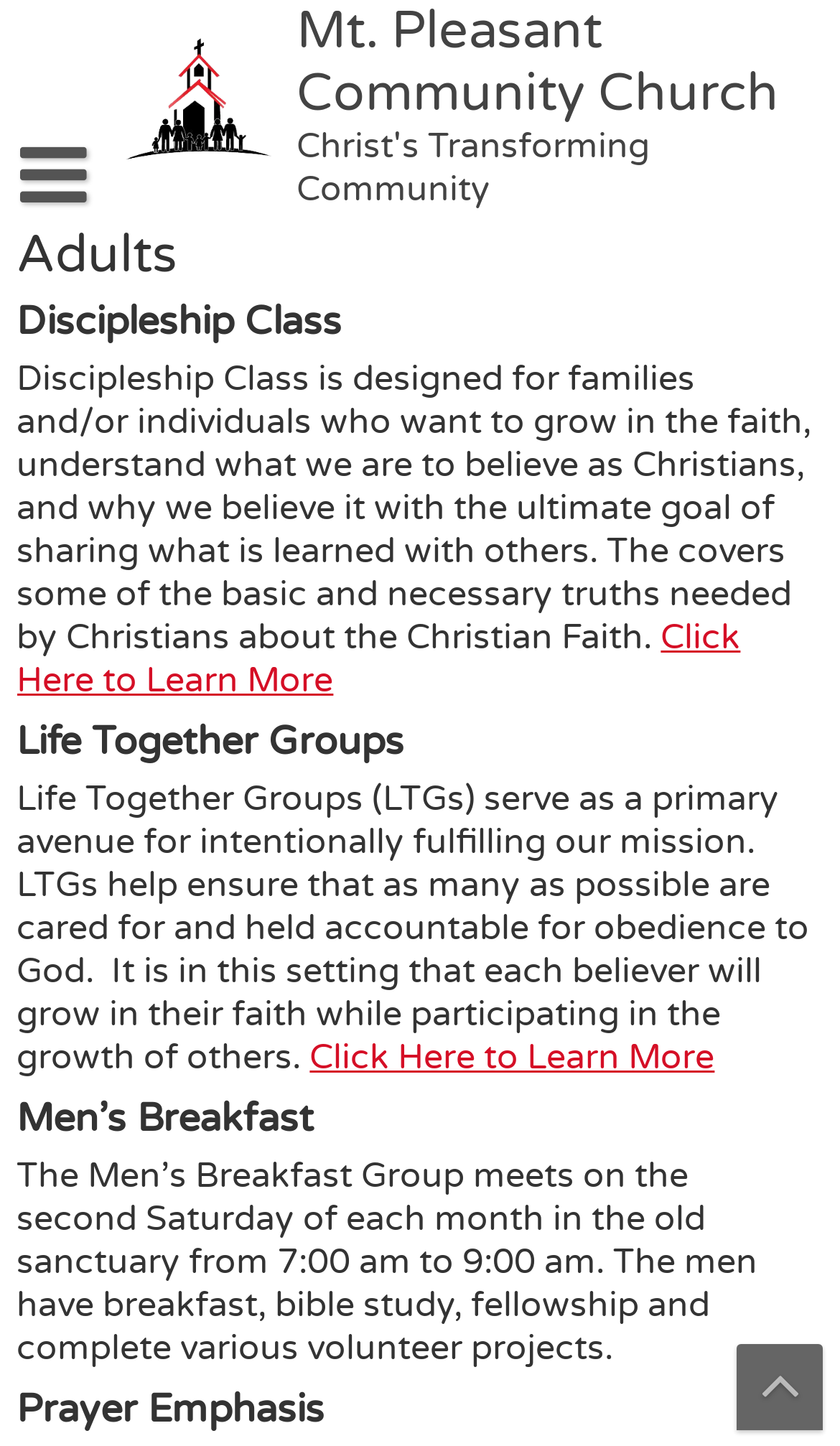Find the bounding box coordinates for the element that must be clicked to complete the instruction: "View Men’s Breakfast details". The coordinates should be four float numbers between 0 and 1, indicated as [left, top, right, bottom].

[0.02, 0.798, 0.902, 0.947]